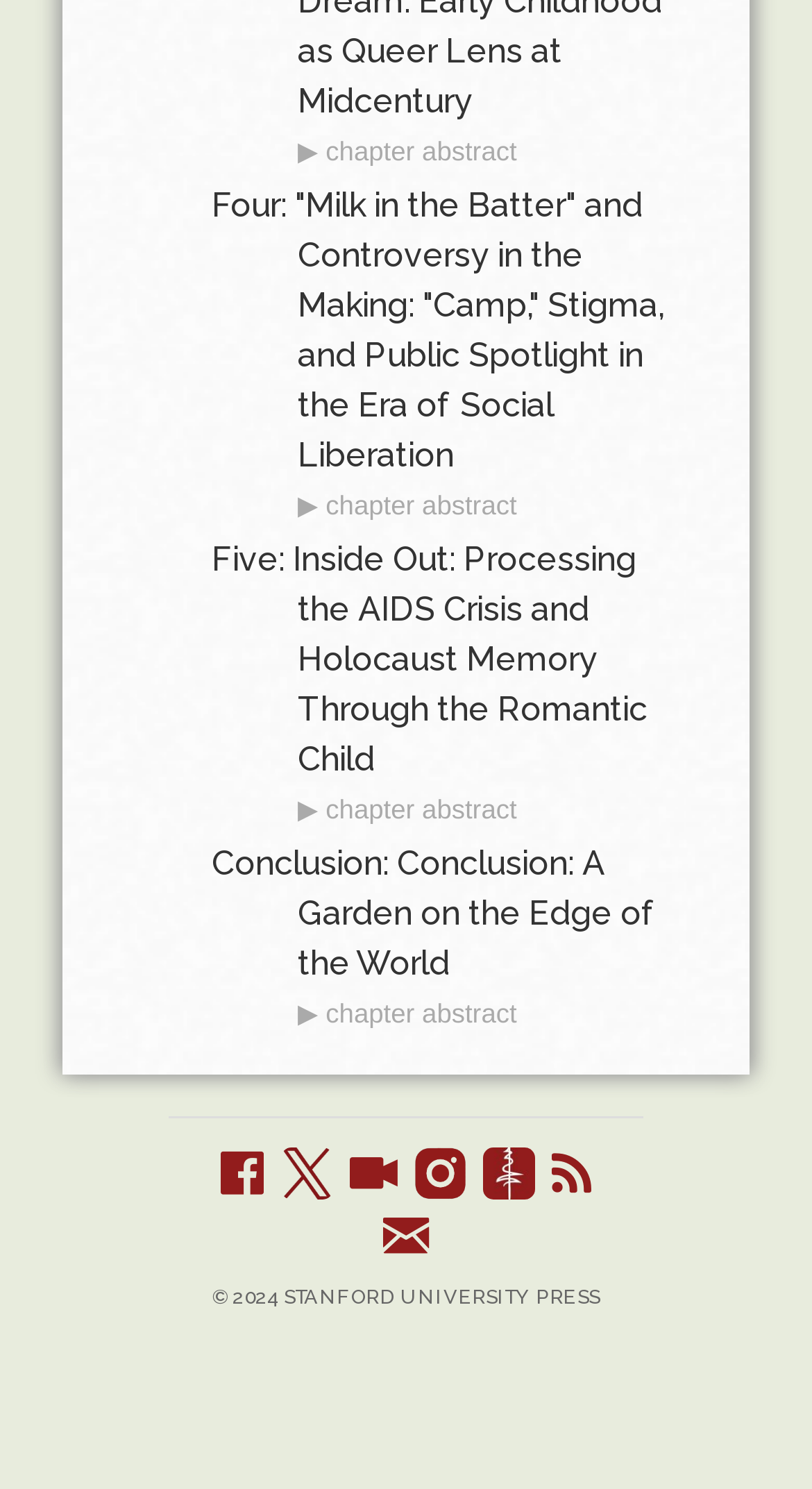Provide the bounding box coordinates for the UI element that is described by this text: "title="Subscribe to our Instagram feed!"". The coordinates should be in the form of four float numbers between 0 and 1: [left, top, right, bottom].

[0.51, 0.768, 0.574, 0.813]